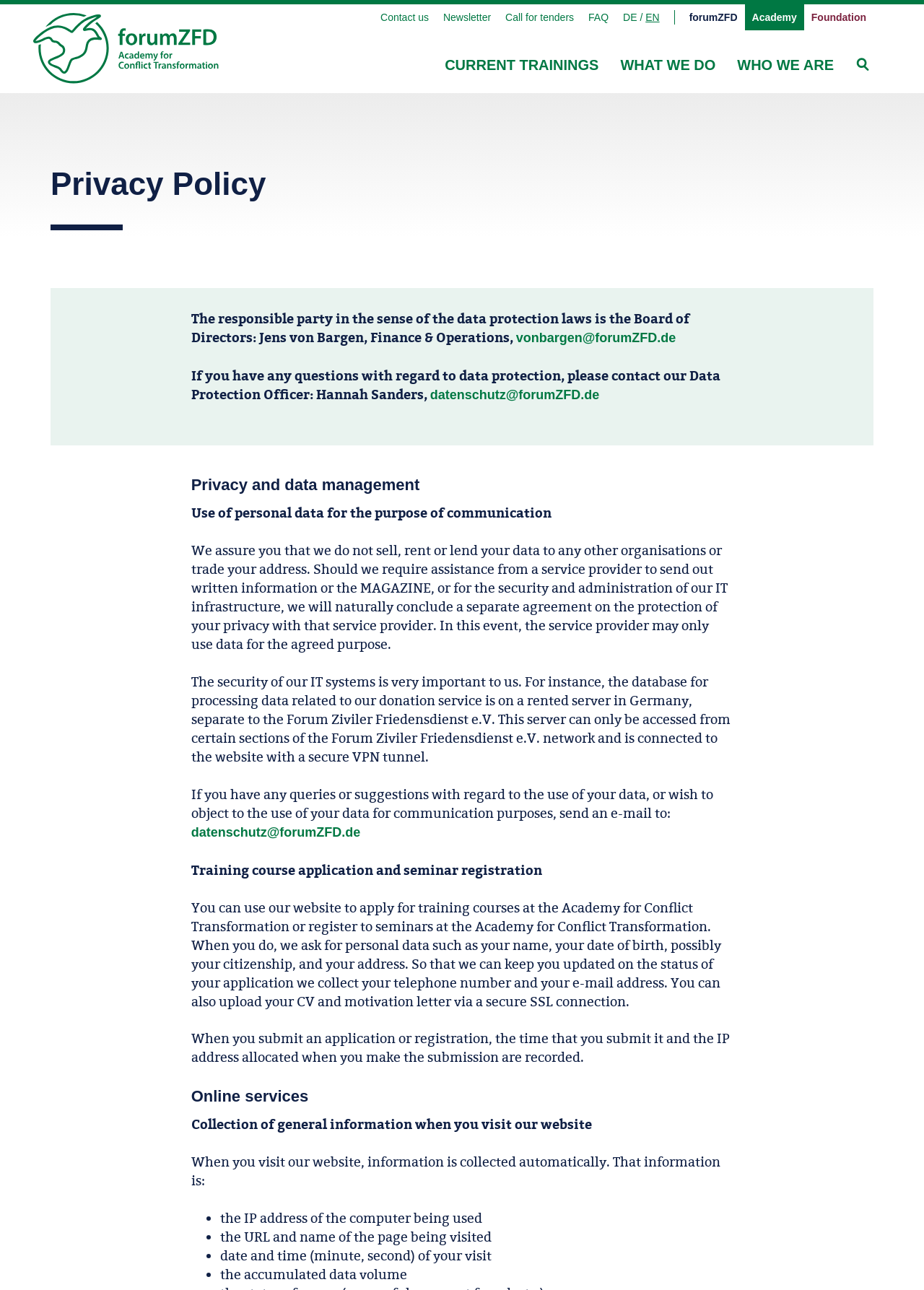Refer to the screenshot and give an in-depth answer to this question: What information is collected when visiting the website?

The information collected when visiting the website is mentioned in the section about the collection of general information, where it is listed as the IP address, URL, date and time of visit, and accumulated data volume.